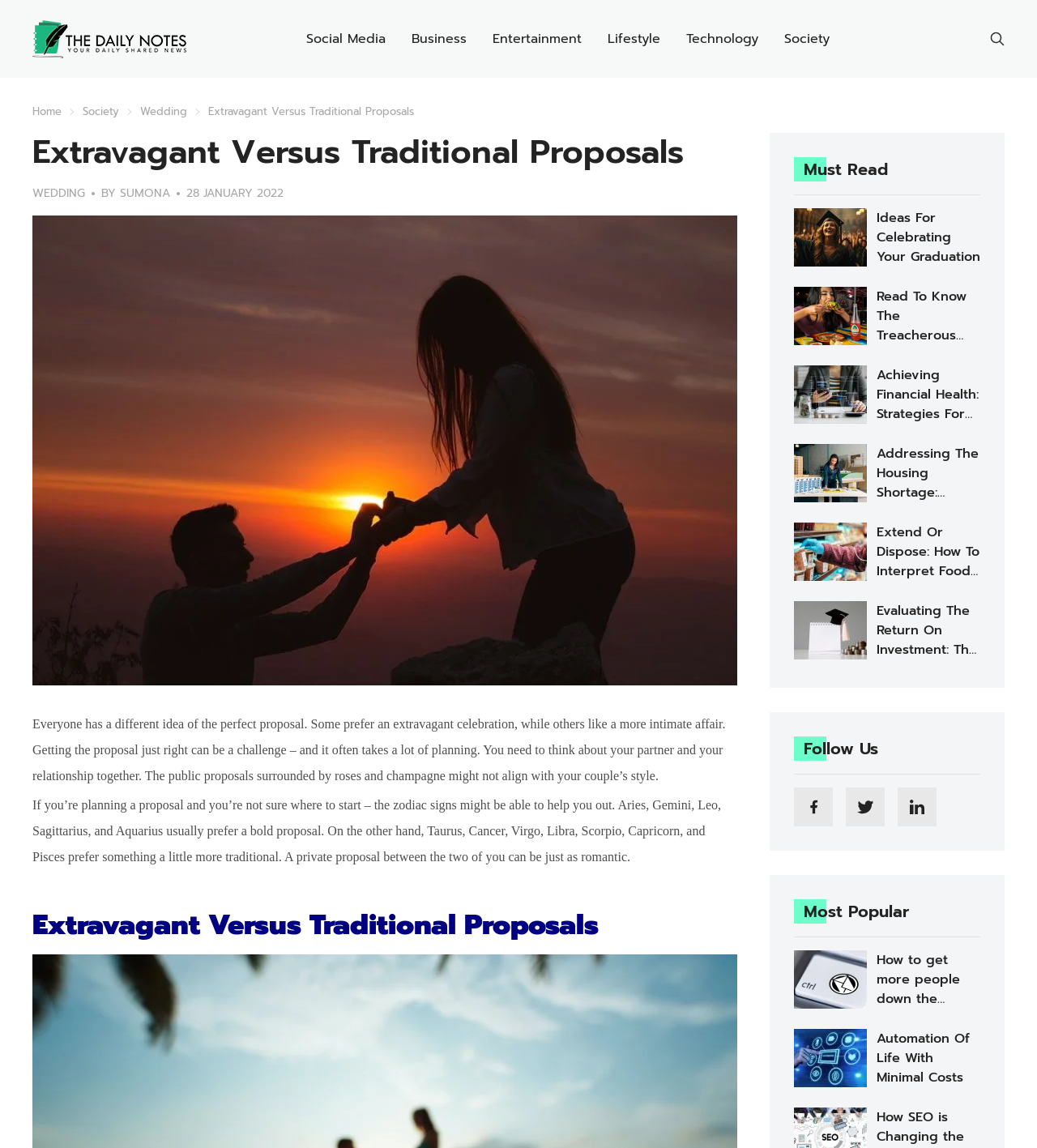Describe all significant elements and features of the webpage.

This webpage is about wedding proposals, specifically discussing the differences between extravagant and traditional proposals. At the top left corner, there is a logo and a navigation menu with links to various categories such as Social Media, Business, Entertainment, Lifestyle, Technology, and Society. On the top right corner, there is a search button.

Below the navigation menu, there is a heading that reads "Extravagant Versus Traditional Proposals" followed by a subheading that mentions the author and date of the article. Next to the heading, there is a large image related to proposals.

The main content of the webpage is divided into two sections. The first section discusses the importance of planning a proposal that suits the couple's style, mentioning that some people prefer extravagant celebrations while others prefer intimate affairs. The text also suggests that the zodiac signs can help in planning a proposal.

The second section is a list of articles with links, images, and headings. The articles cover various topics such as graduation ideas, mental health, cash flow management, build-to-rent housing, food expiration dates, college degrees, and email marketing. Each article has a brief summary and an image.

At the bottom of the webpage, there are social media links and a heading that reads "Most Popular" followed by a list of popular articles.